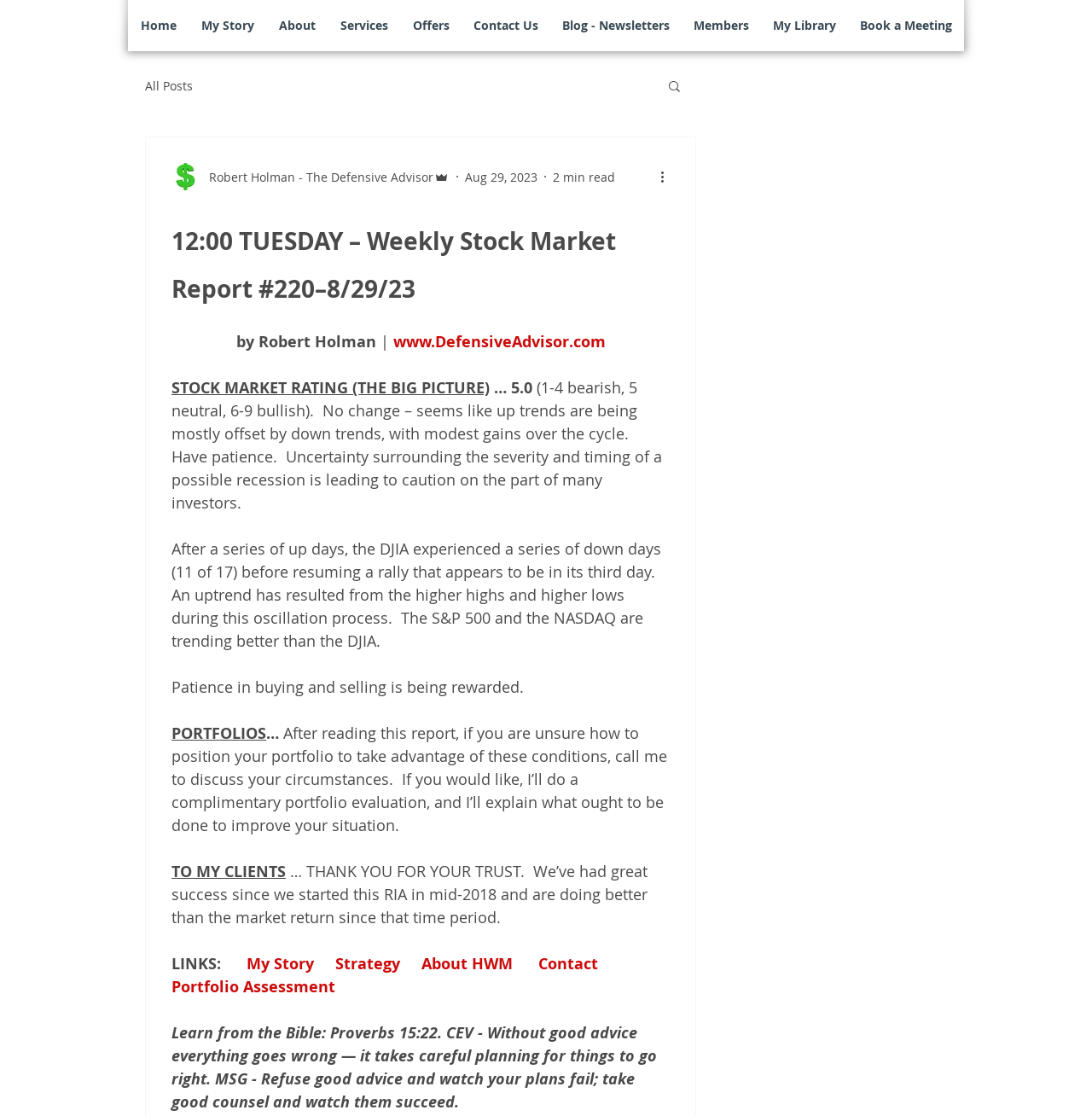What is the purpose of the complimentary portfolio evaluation?
Answer briefly with a single word or phrase based on the image.

To improve your situation